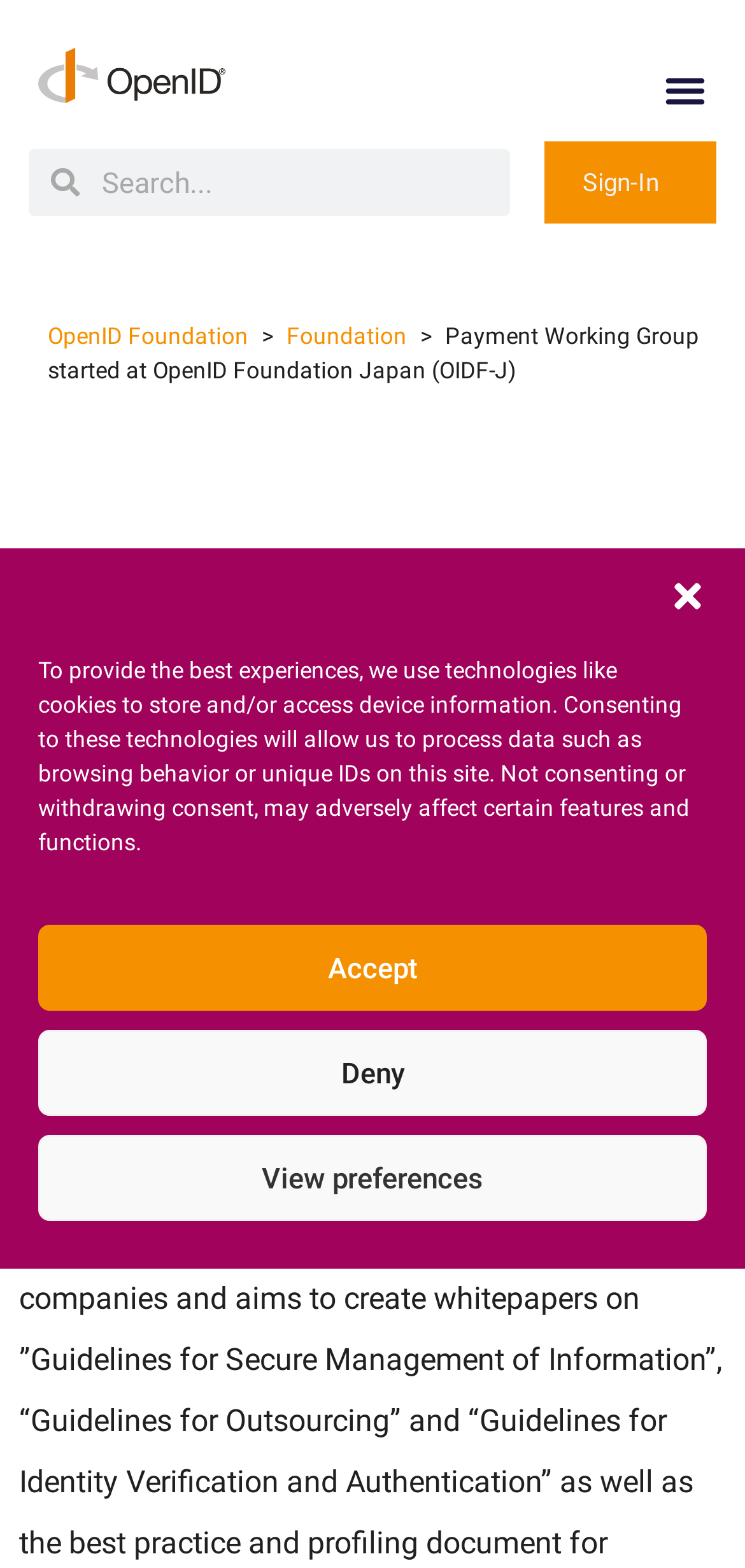Respond to the question with just a single word or phrase: 
What is the purpose of the technologies used on this site?

To store and/or access device information